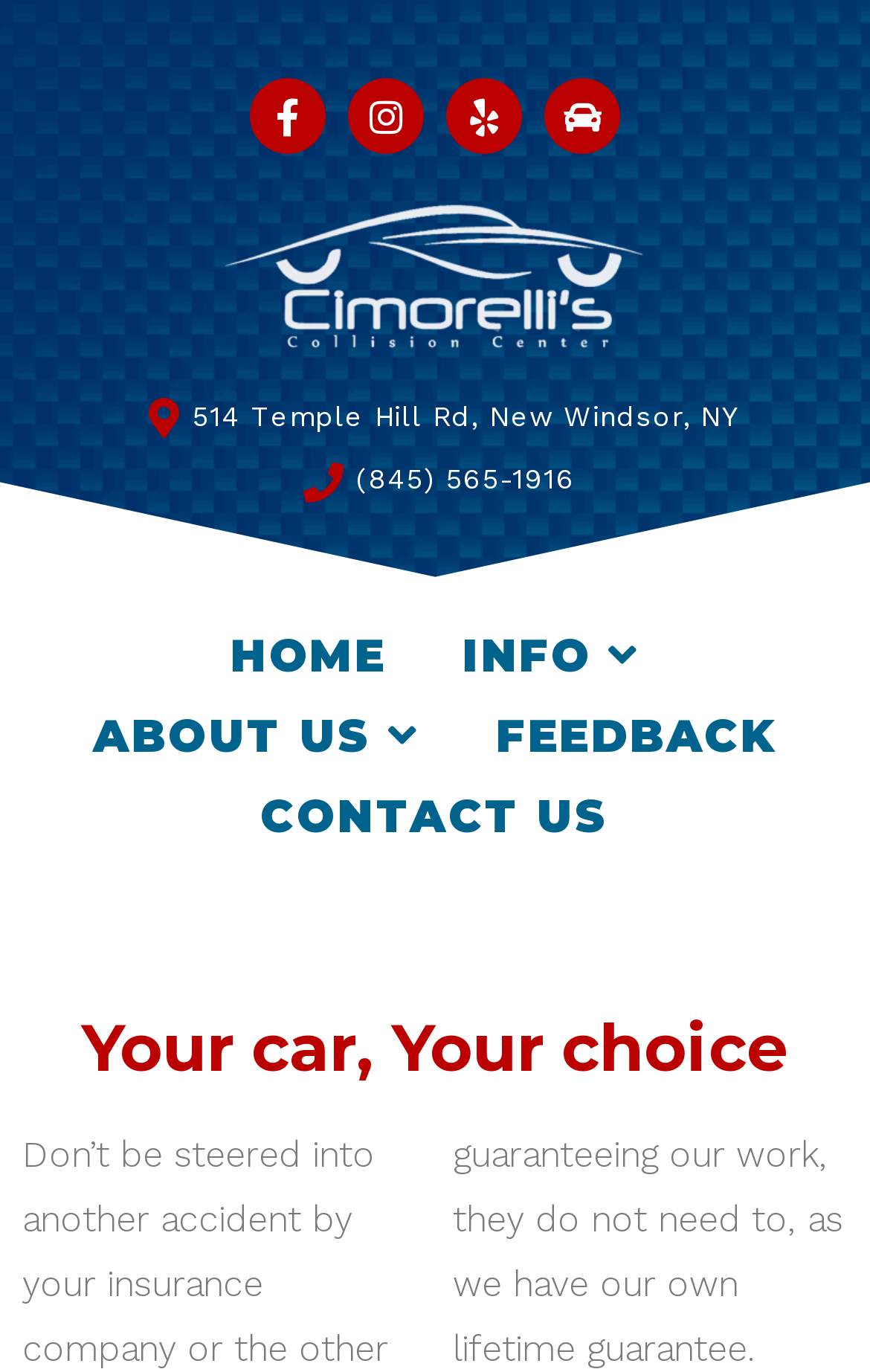Determine the bounding box for the UI element described here: "Facebook-f".

[0.287, 0.057, 0.374, 0.112]